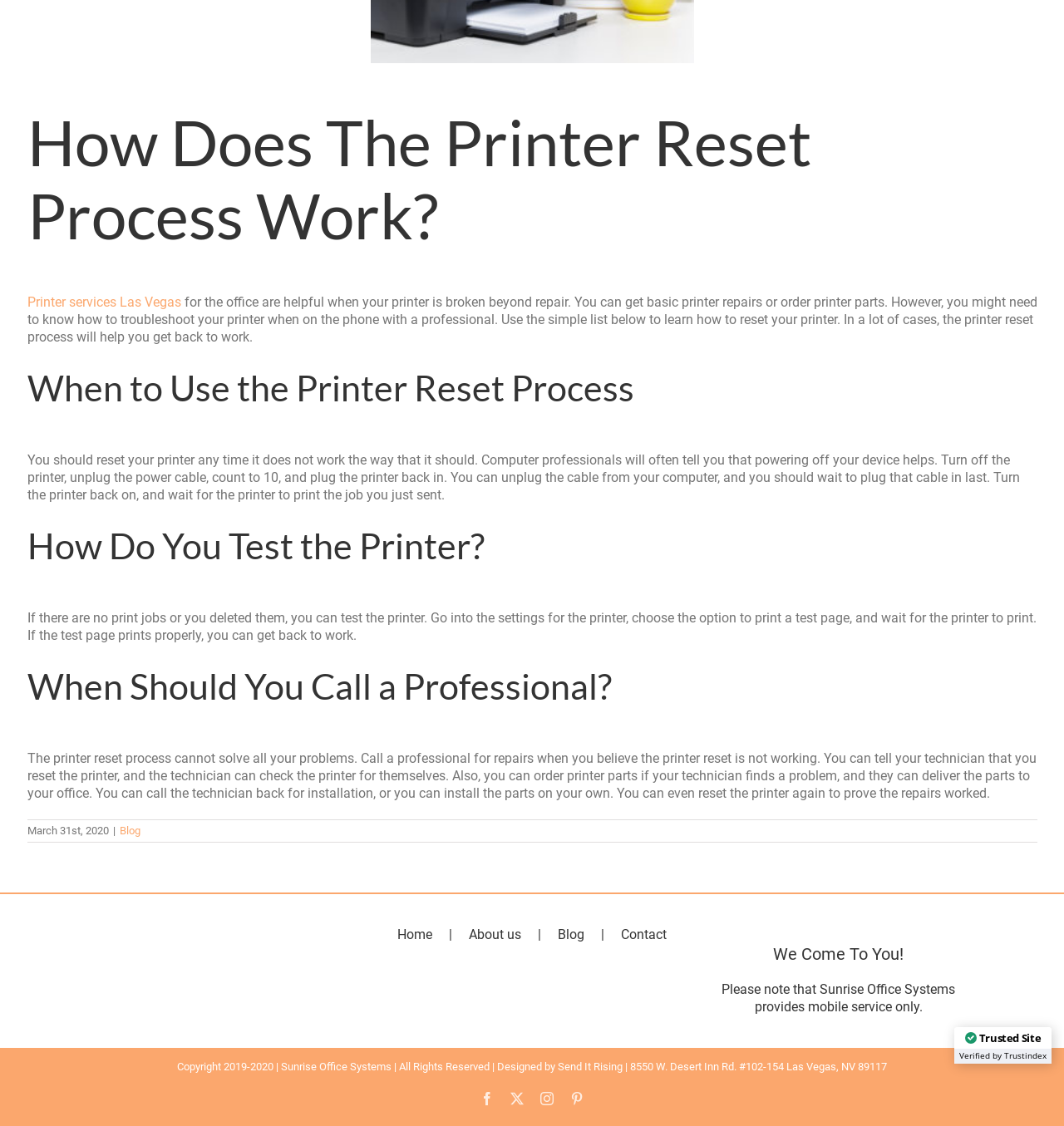Determine the bounding box for the UI element that matches this description: "Send It Rising".

[0.524, 0.942, 0.585, 0.953]